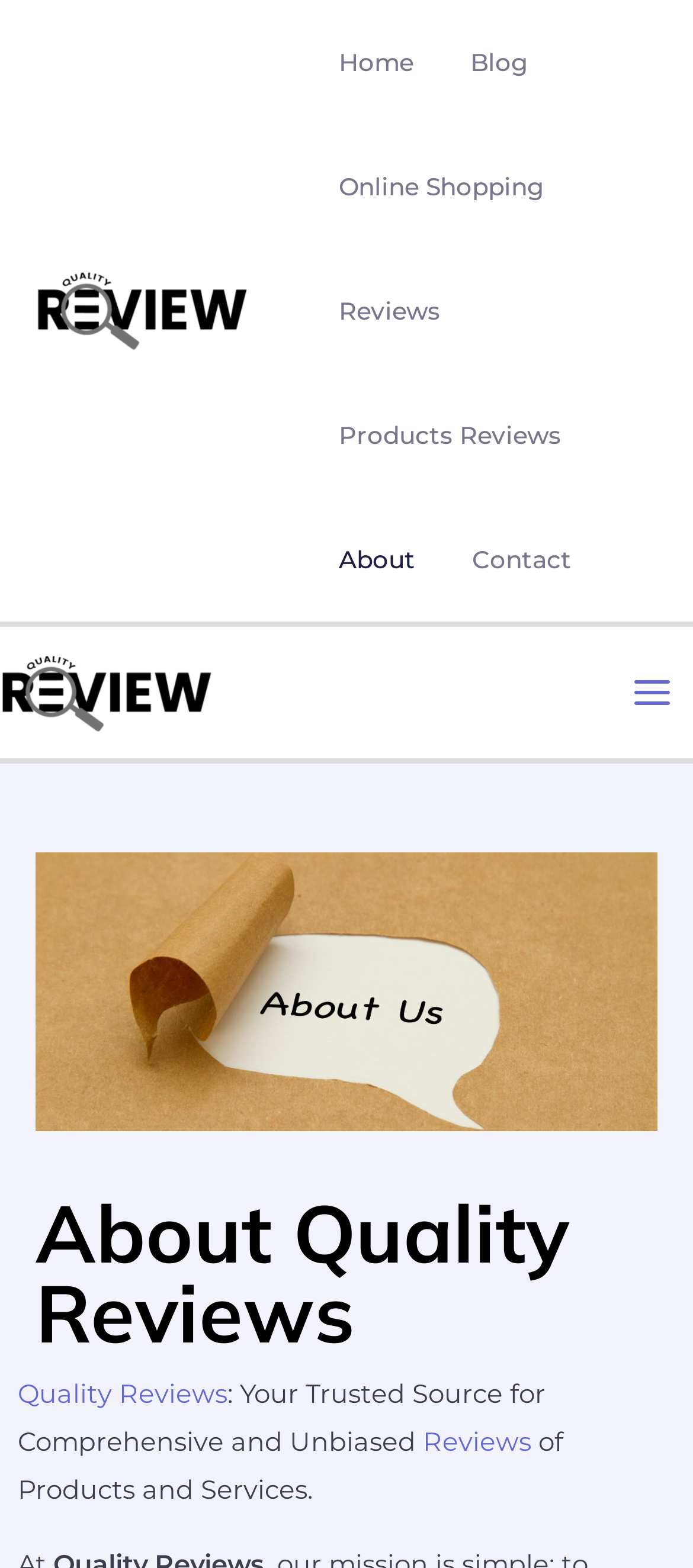Show the bounding box coordinates of the region that should be clicked to follow the instruction: "go to home page."

[0.448, 0.0, 0.637, 0.079]